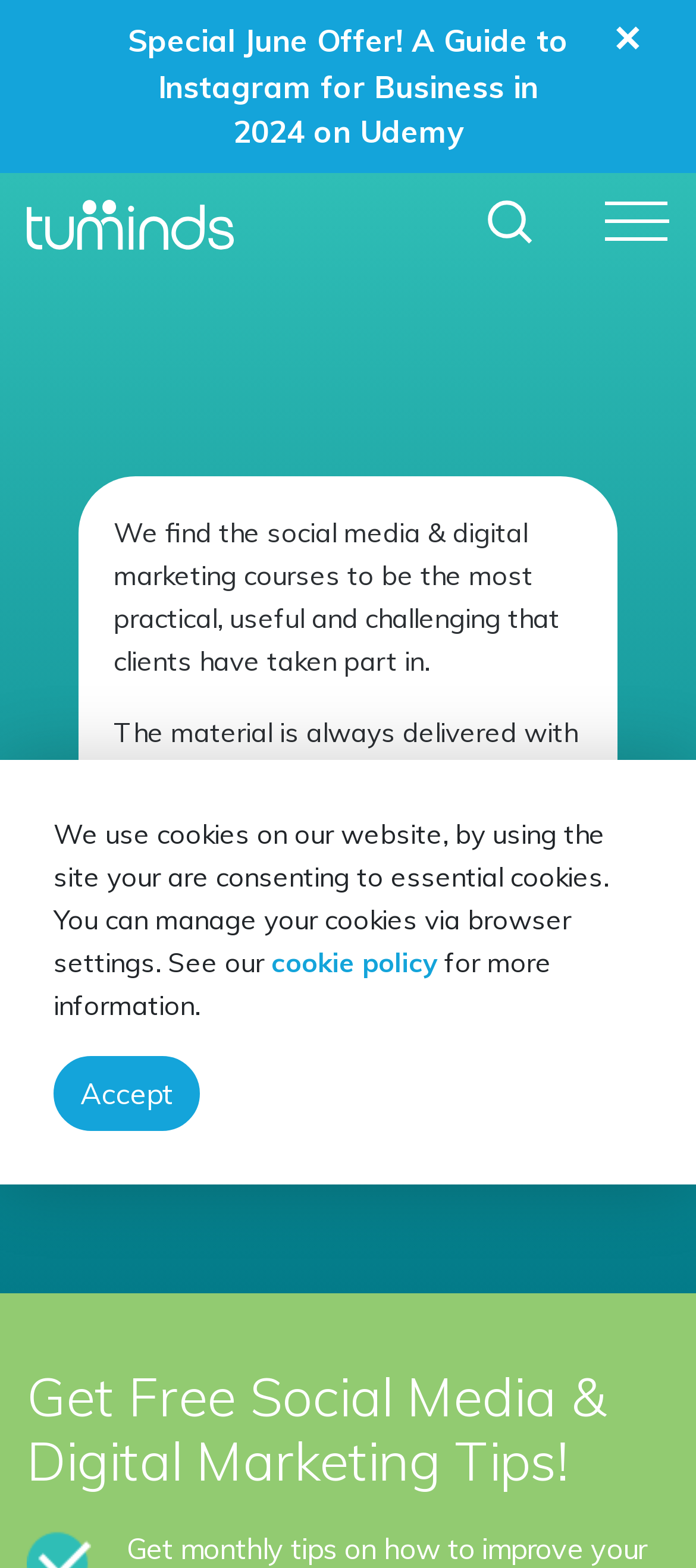Identify the bounding box coordinates of the element to click to follow this instruction: 'Click the HIE link'. Ensure the coordinates are four float values between 0 and 1, provided as [left, top, right, bottom].

[0.535, 0.685, 0.599, 0.708]